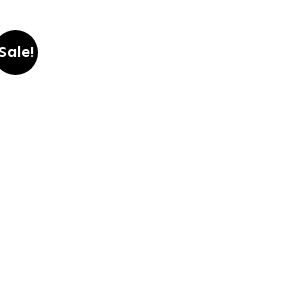What is the purpose of the 'Sale!' badge?
Based on the image, answer the question with as much detail as possible.

The caption explains that the 'Sale!' badge is designed to draw attention to an ongoing promotion, specifically highlighting discounted items and enticing customers to explore special offers.